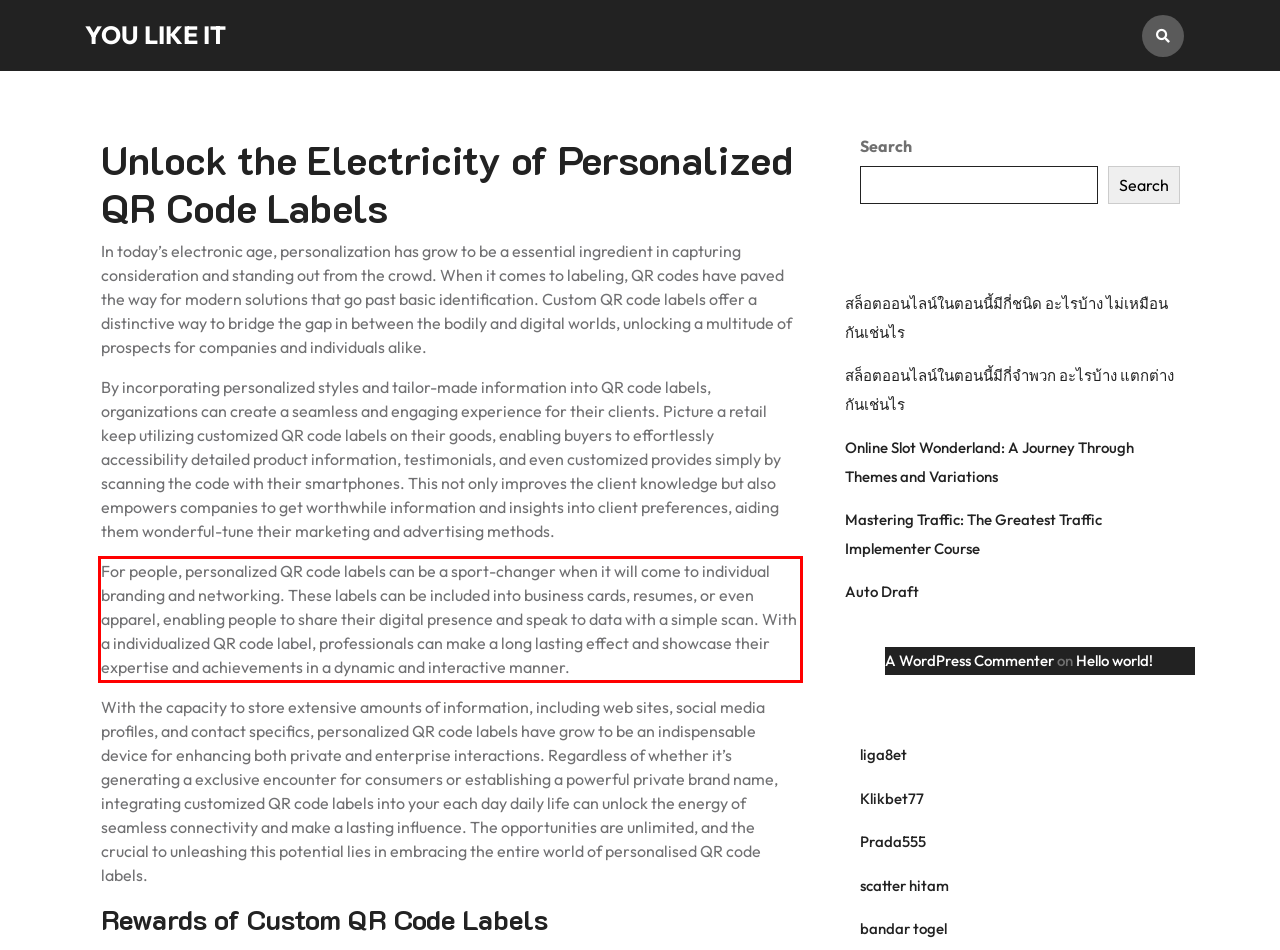Given a webpage screenshot with a red bounding box, perform OCR to read and deliver the text enclosed by the red bounding box.

For people, personalized QR code labels can be a sport-changer when it will come to individual branding and networking. These labels can be included into business cards, resumes, or even apparel, enabling people to share their digital presence and speak to data with a simple scan. With a individualized QR code label, professionals can make a long lasting effect and showcase their expertise and achievements in a dynamic and interactive manner.